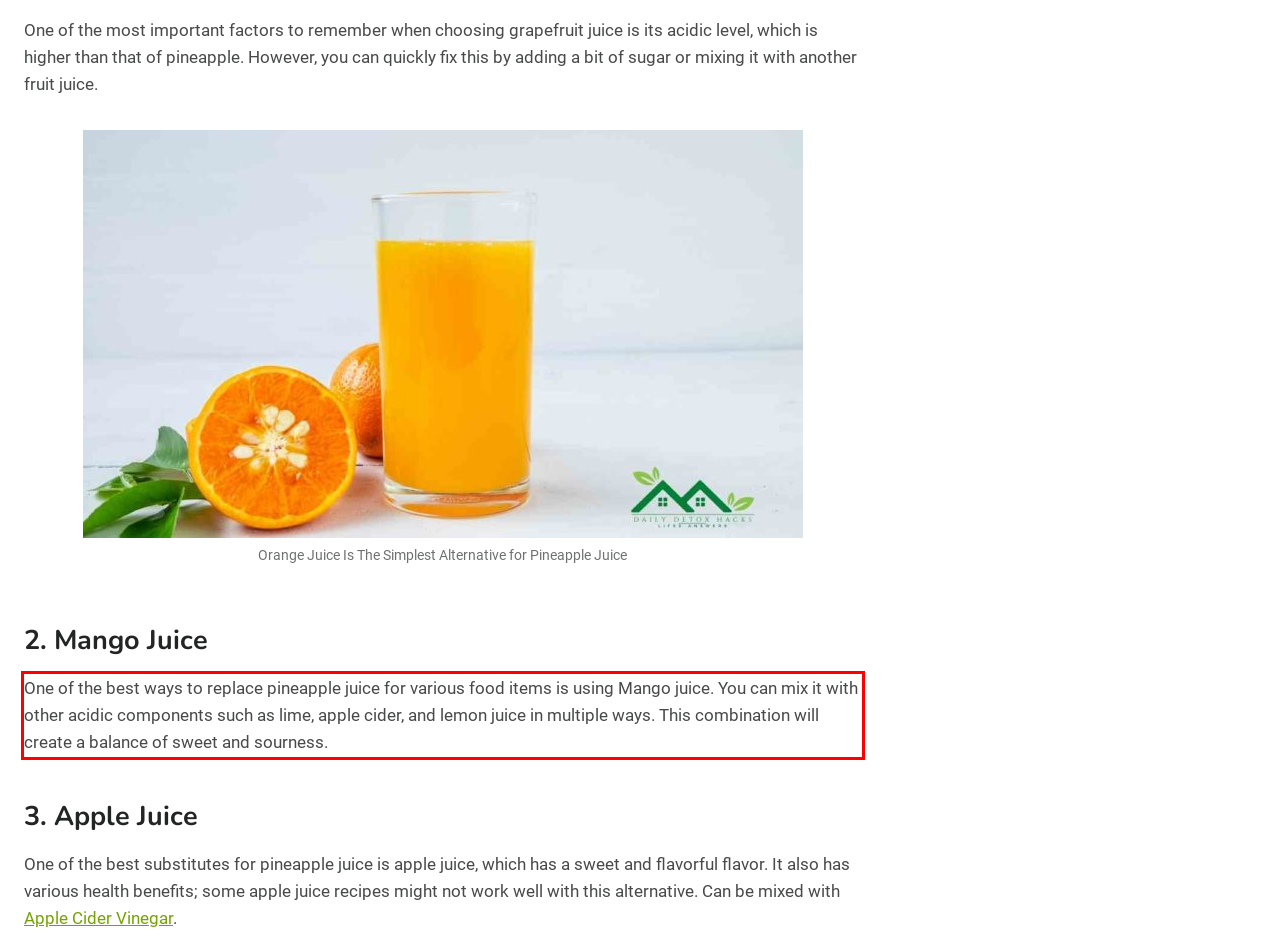Review the webpage screenshot provided, and perform OCR to extract the text from the red bounding box.

One of the best ways to replace pineapple juice for various food items is using Mango juice. You can mix it with other acidic components such as lime, apple cider, and lemon juice in multiple ways. This combination will create a balance of sweet and sourness.